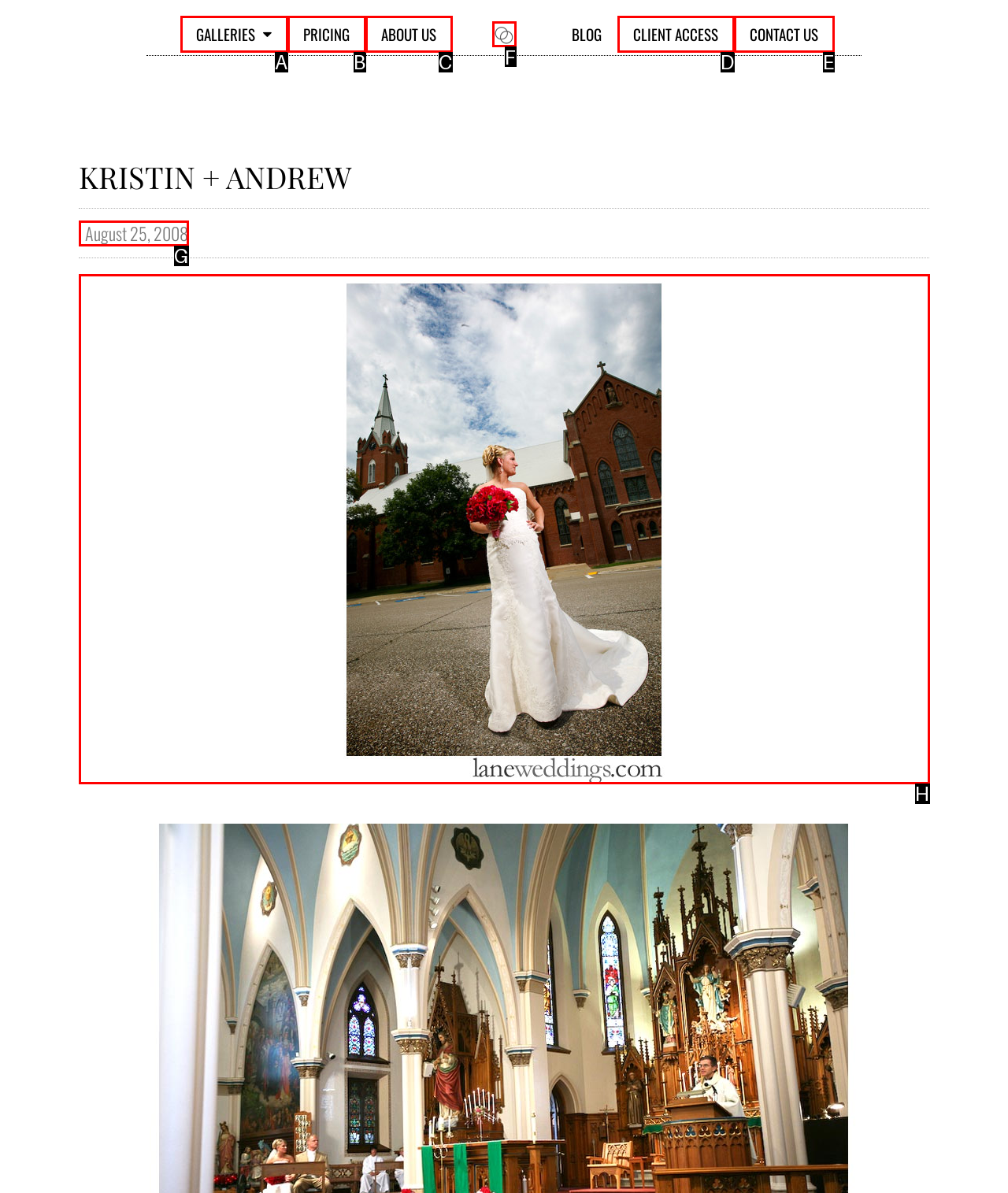Find the option that fits the given description: Contact Us
Answer with the letter representing the correct choice directly.

E